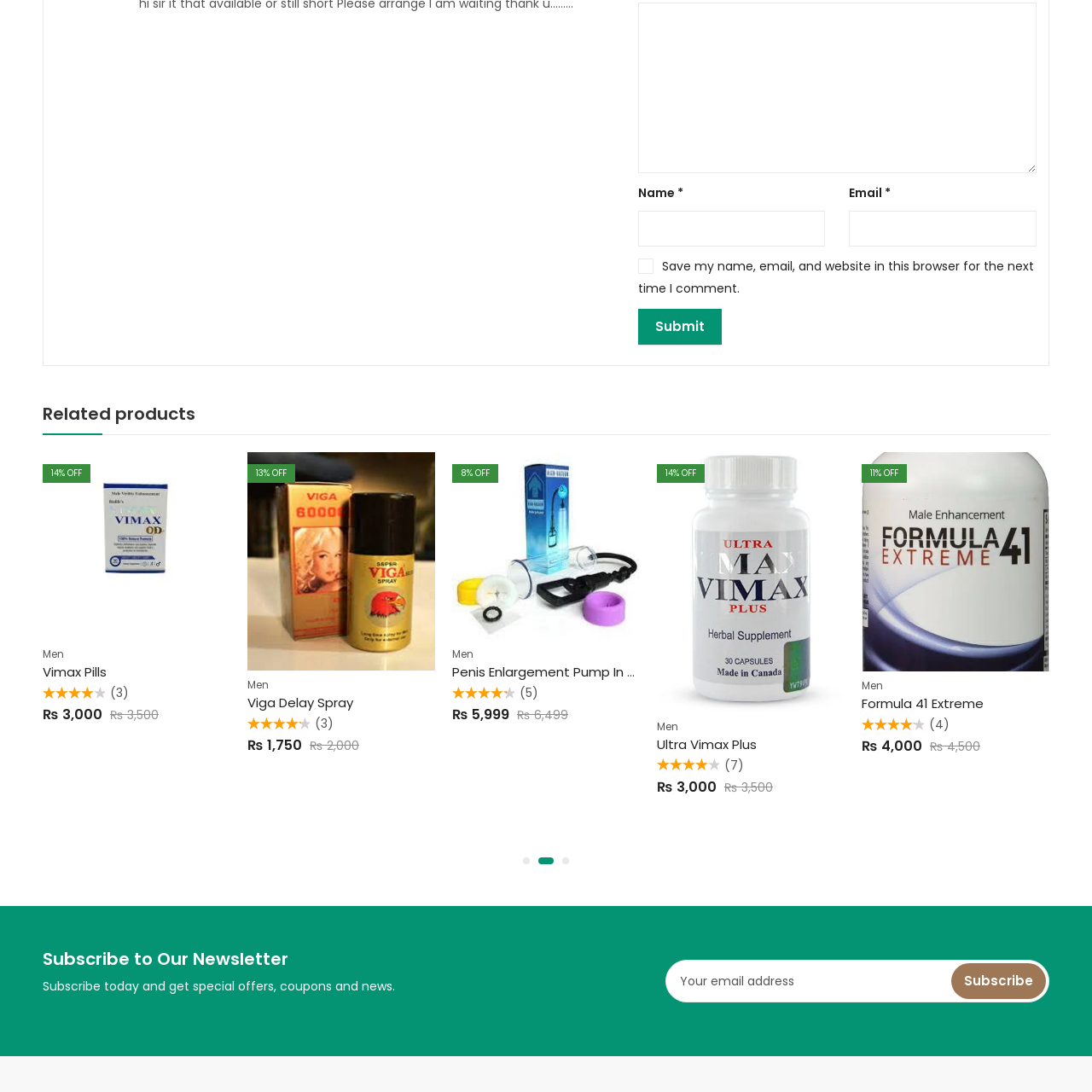Write a detailed description of the image enclosed in the red-bordered box.

The image features a product called "Ultra Vimax Plus," which is identified by a prominent logo or branding associated with its appeal in the health and wellness sector. Positioned within a section dedicated to related products, this item showcases a discount of 14%, enticing potential buyers with promotional pricing. The design emphasizes the product’s rating of 4.00 out of 5 stars, indicating a favorable reception among users, supported by seven reviews.

Accompanying visuals likely provide additional context about its benefits or usage, making it an appealing choice for consumers looking for male enhancement solutions. The overall layout hints at a targeted marketing strategy aimed at men interested in enhancing their wellness through reputable dietary supplements.